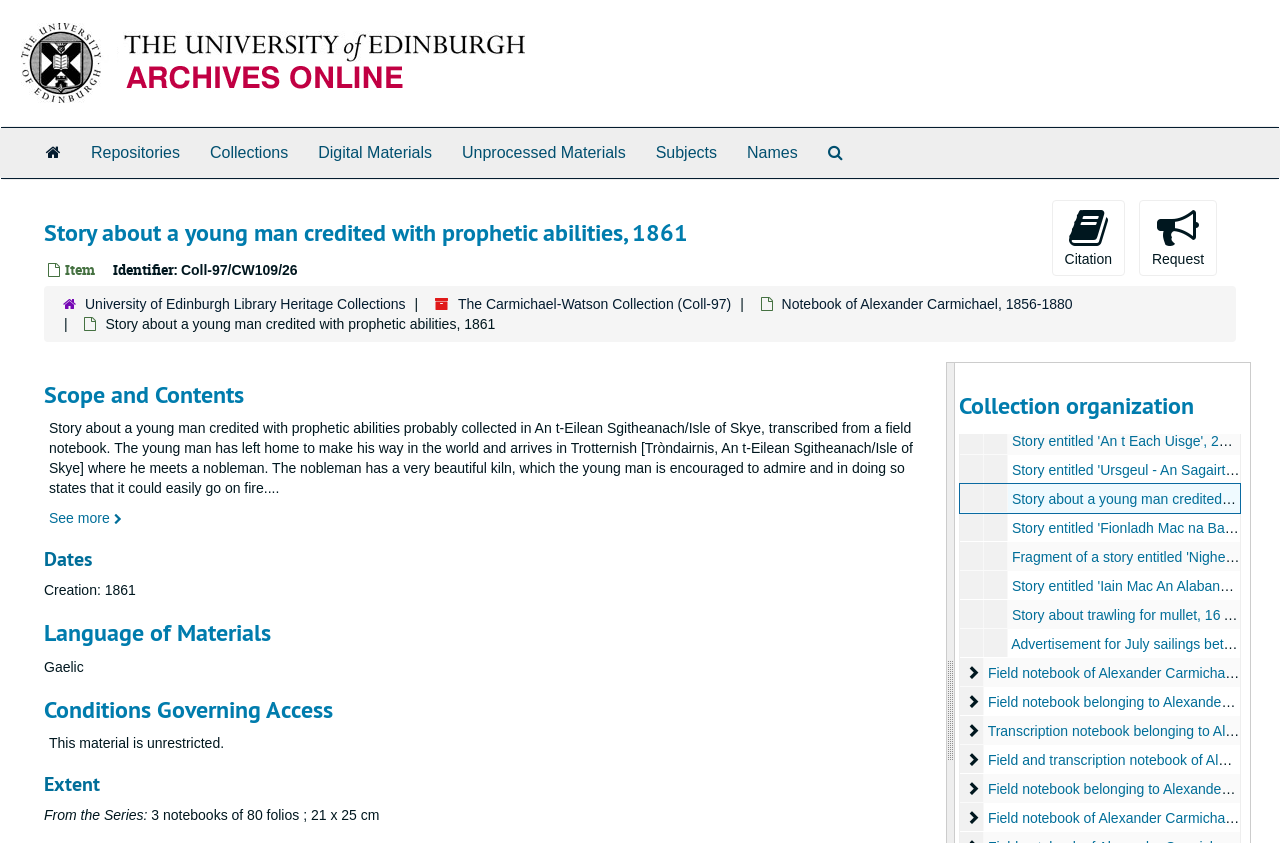Please locate the bounding box coordinates of the element that should be clicked to complete the given instruction: "Request the item".

[0.89, 0.237, 0.951, 0.327]